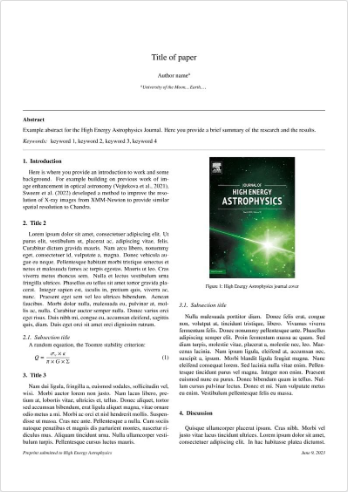What type of document is the template?
Craft a detailed and extensive response to the question.

The caption explicitly states that the template serves as a LaTeX document for structuring research submissions, which indicates that the template is a LaTeX document.